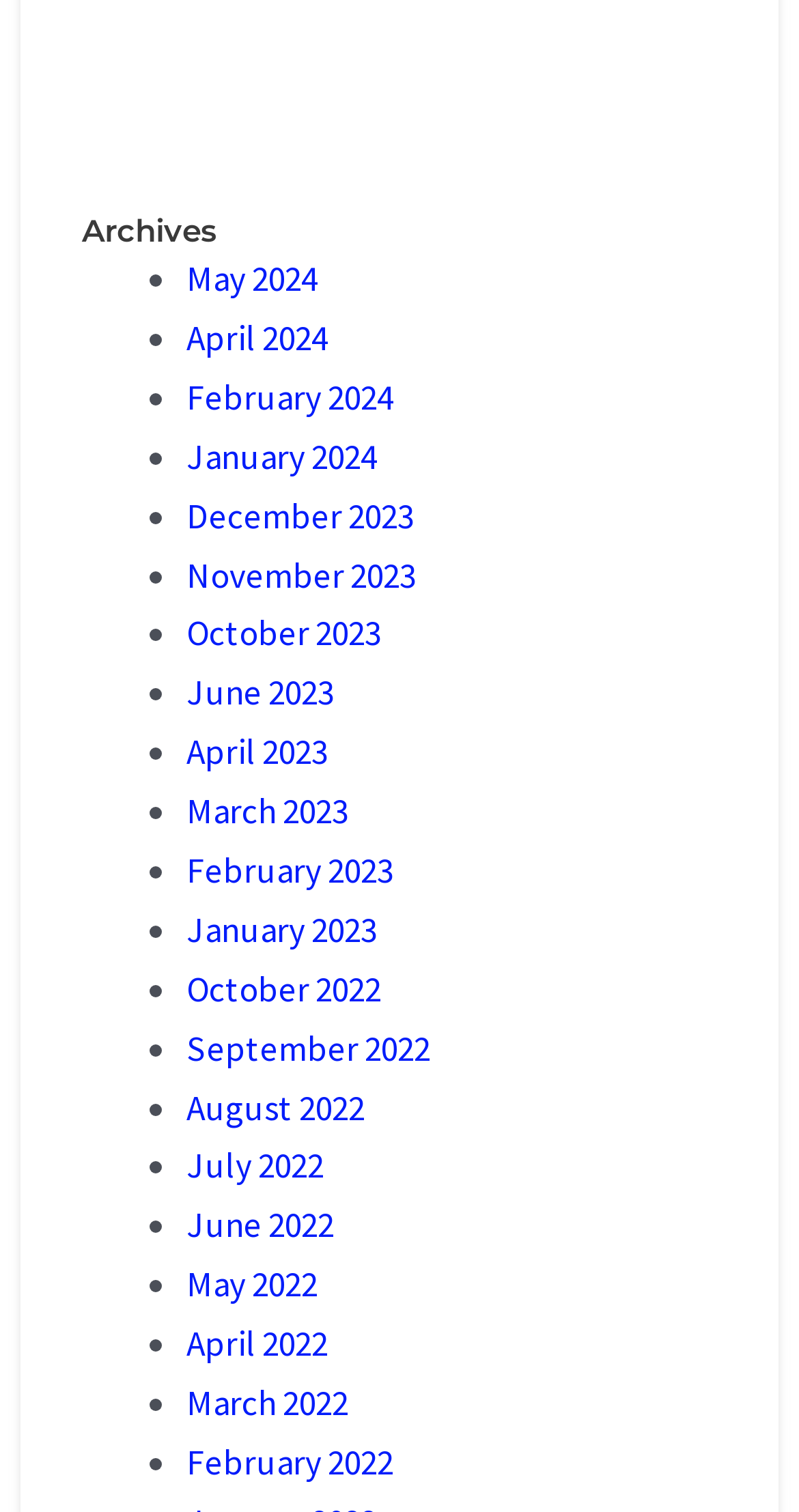What is the most recent month listed?
Provide a detailed and well-explained answer to the question.

I looked at the list of links and found that the most recent month listed is May 2024, which is at the top of the list.